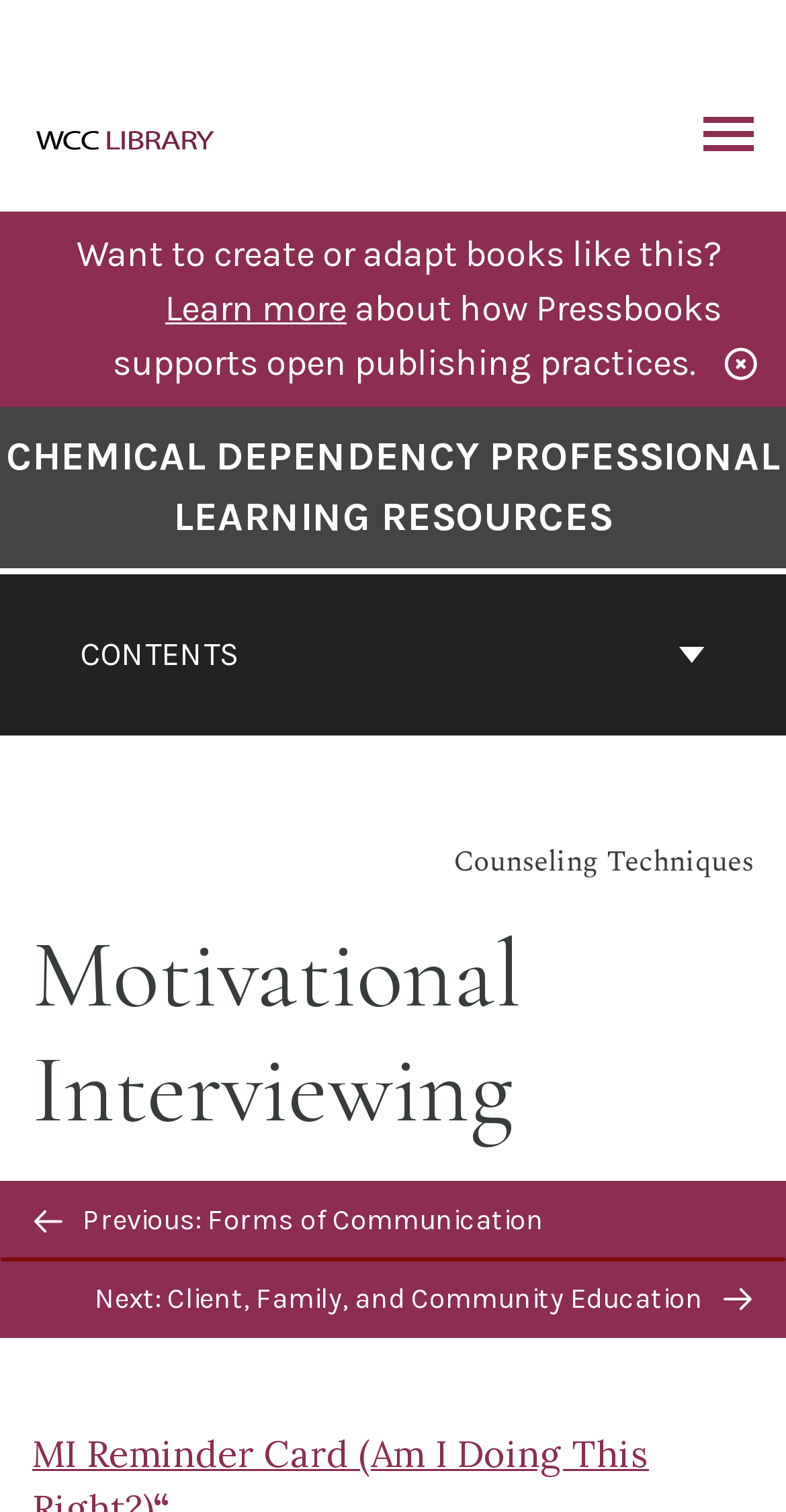Can you give a detailed response to the following question using the information from the image? What is the name of the book?

I found the answer by looking at the heading 'Go to the cover page of Chemical Dependency Professional Learning Resources' and its corresponding link, which suggests that the book title is 'Chemical Dependency Professional Learning Resources'.